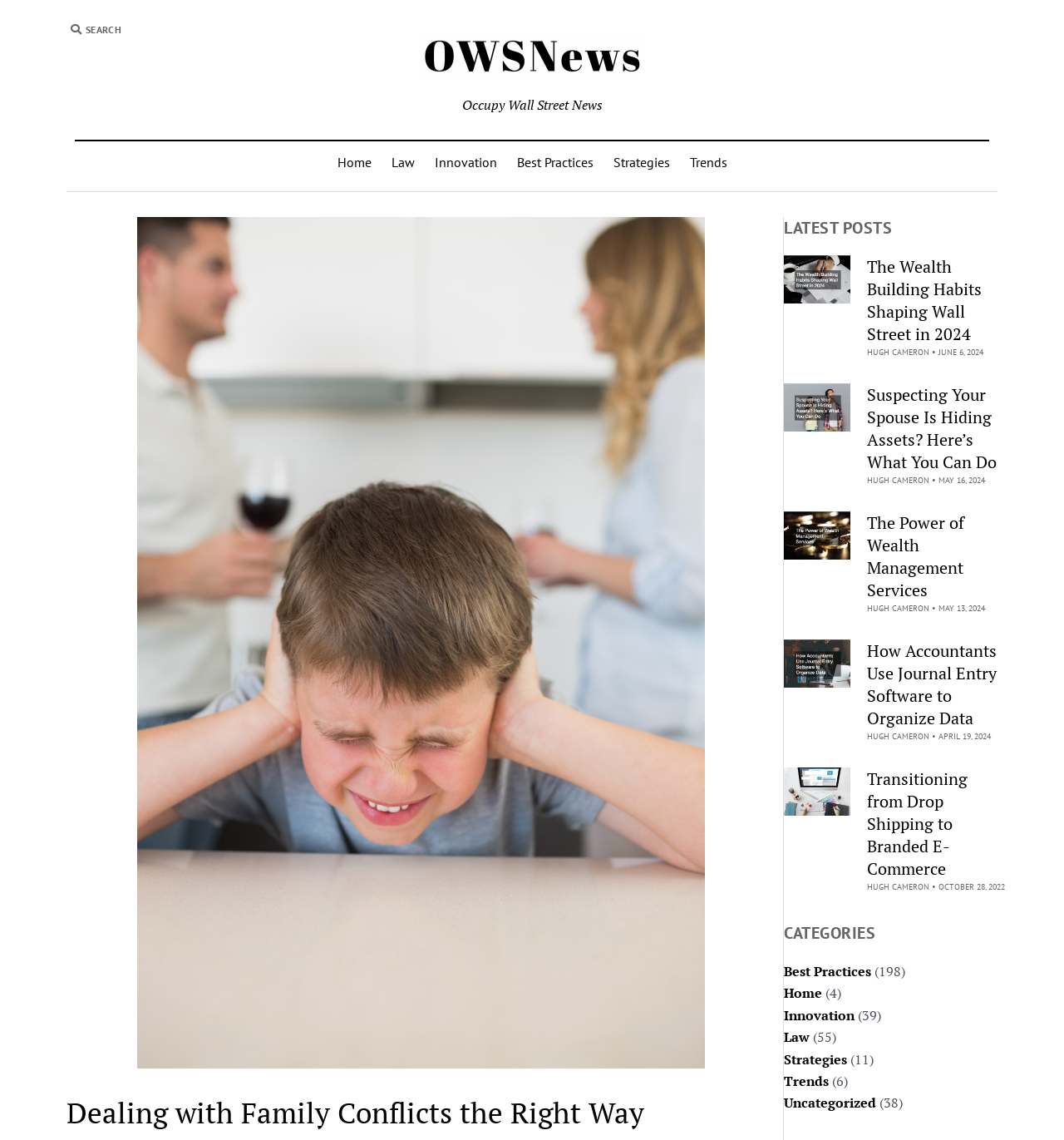What is the logo of the website?
Using the image, provide a concise answer in one word or a short phrase.

owsnews-logo